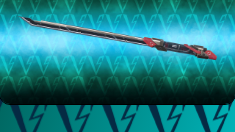Use a single word or phrase to answer this question: 
What is the background color of the image?

Teal